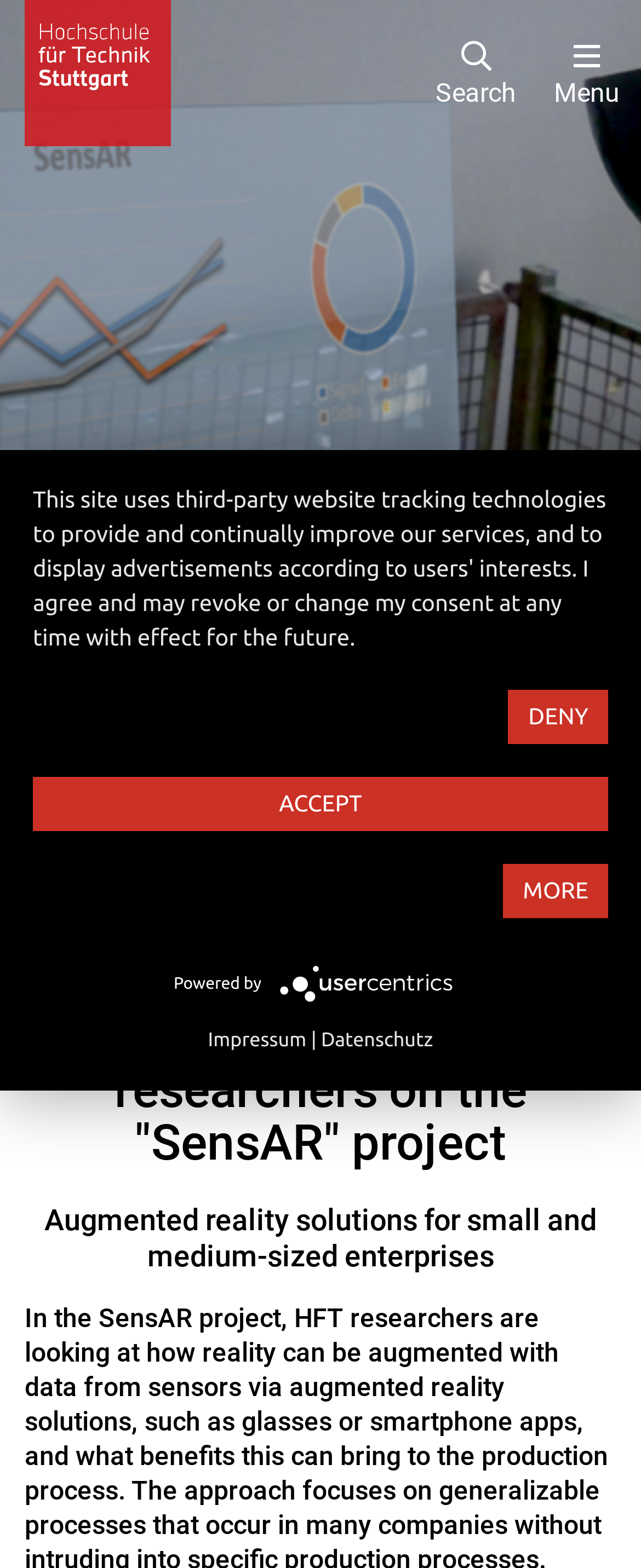Please find the bounding box coordinates for the clickable element needed to perform this instruction: "go to home page".

[0.038, 0.538, 0.146, 0.558]